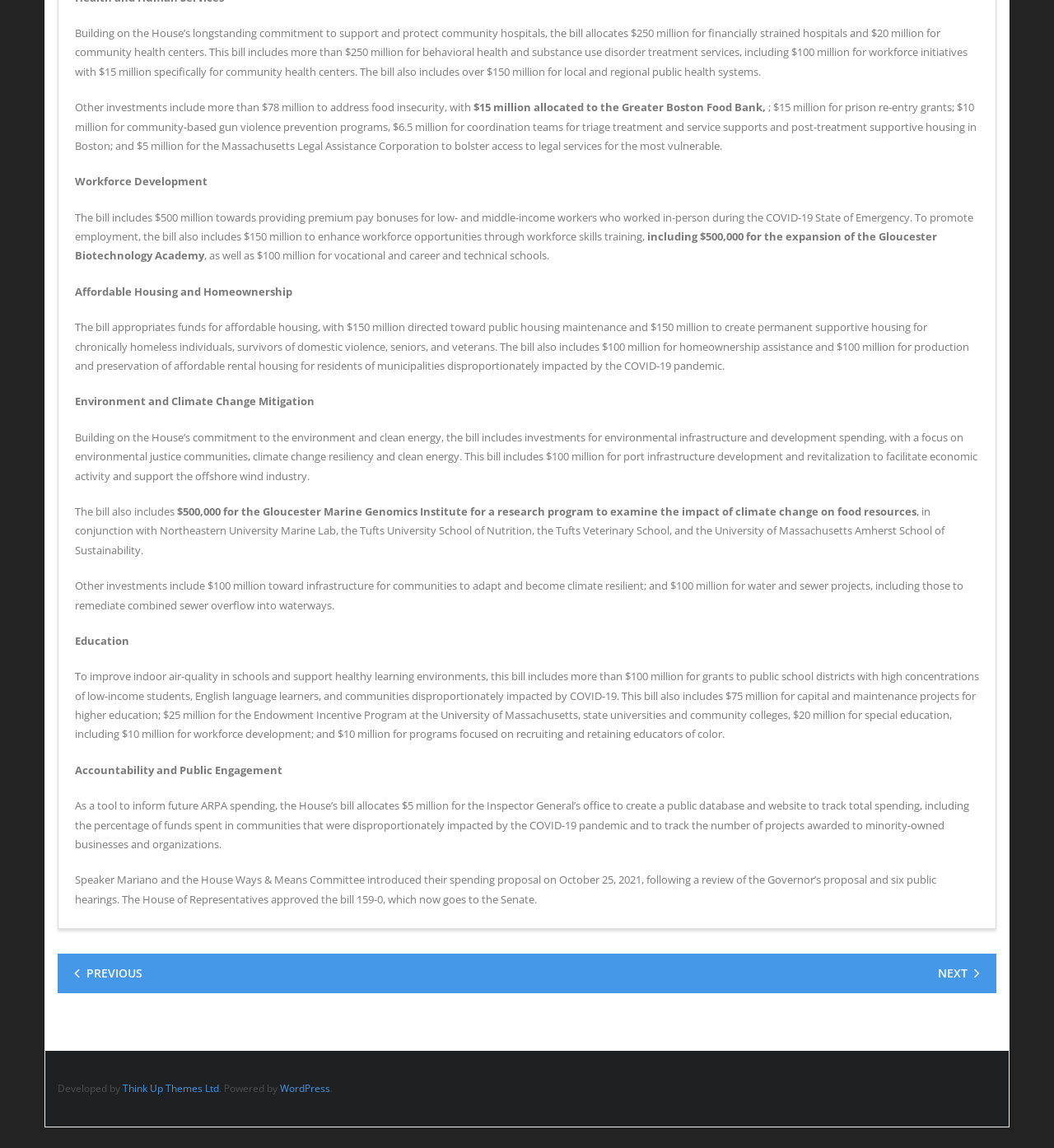What is the purpose of the $100 million allocation for vocational and career and technical schools?
Provide a fully detailed and comprehensive answer to the question.

The answer can be found in the section titled 'Workforce Development', which mentions that the bill includes $100 million for vocational and career and technical schools as part of its workforce development initiatives.